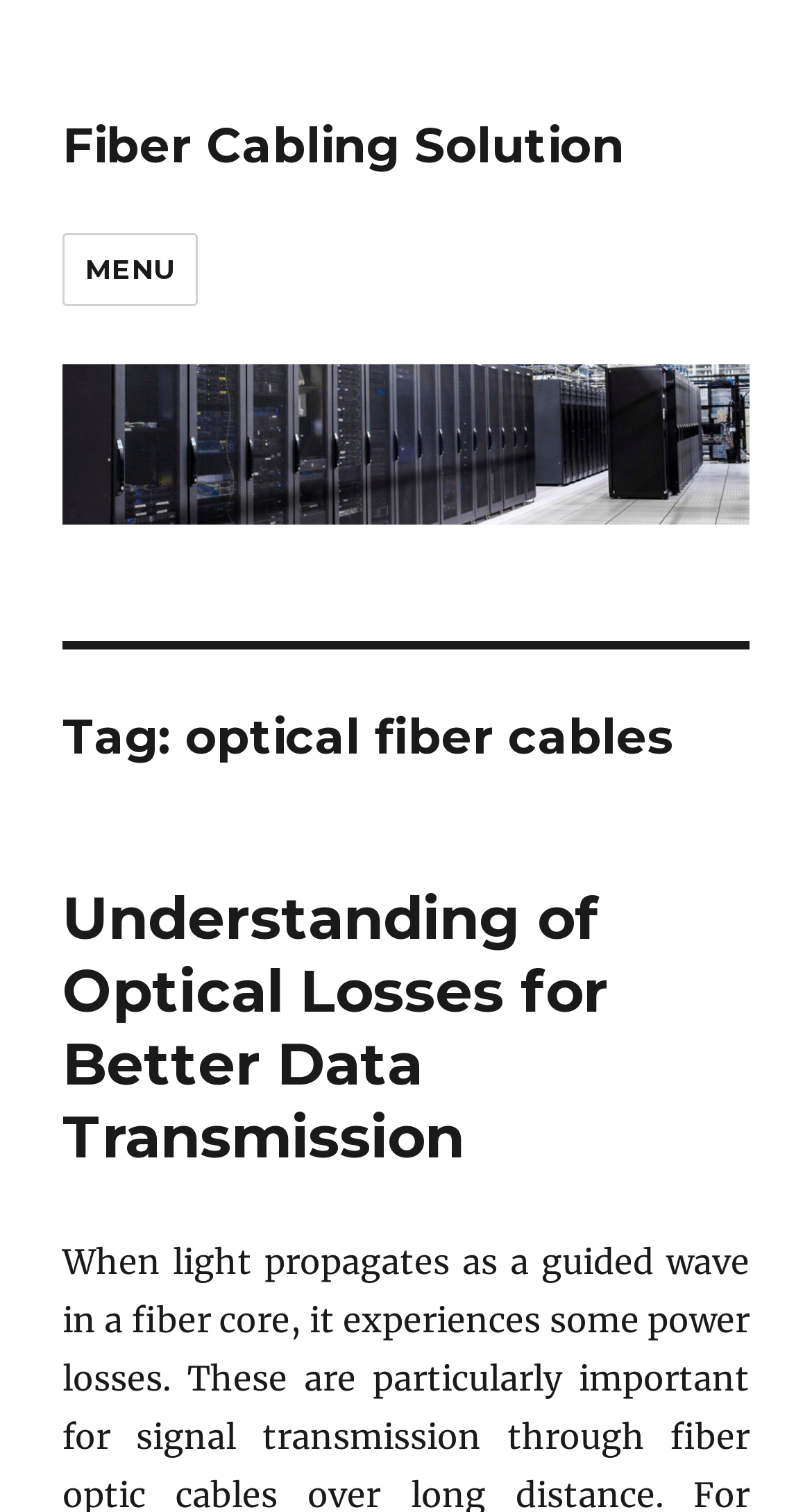Locate and generate the text content of the webpage's heading.

Tag: optical fiber cables